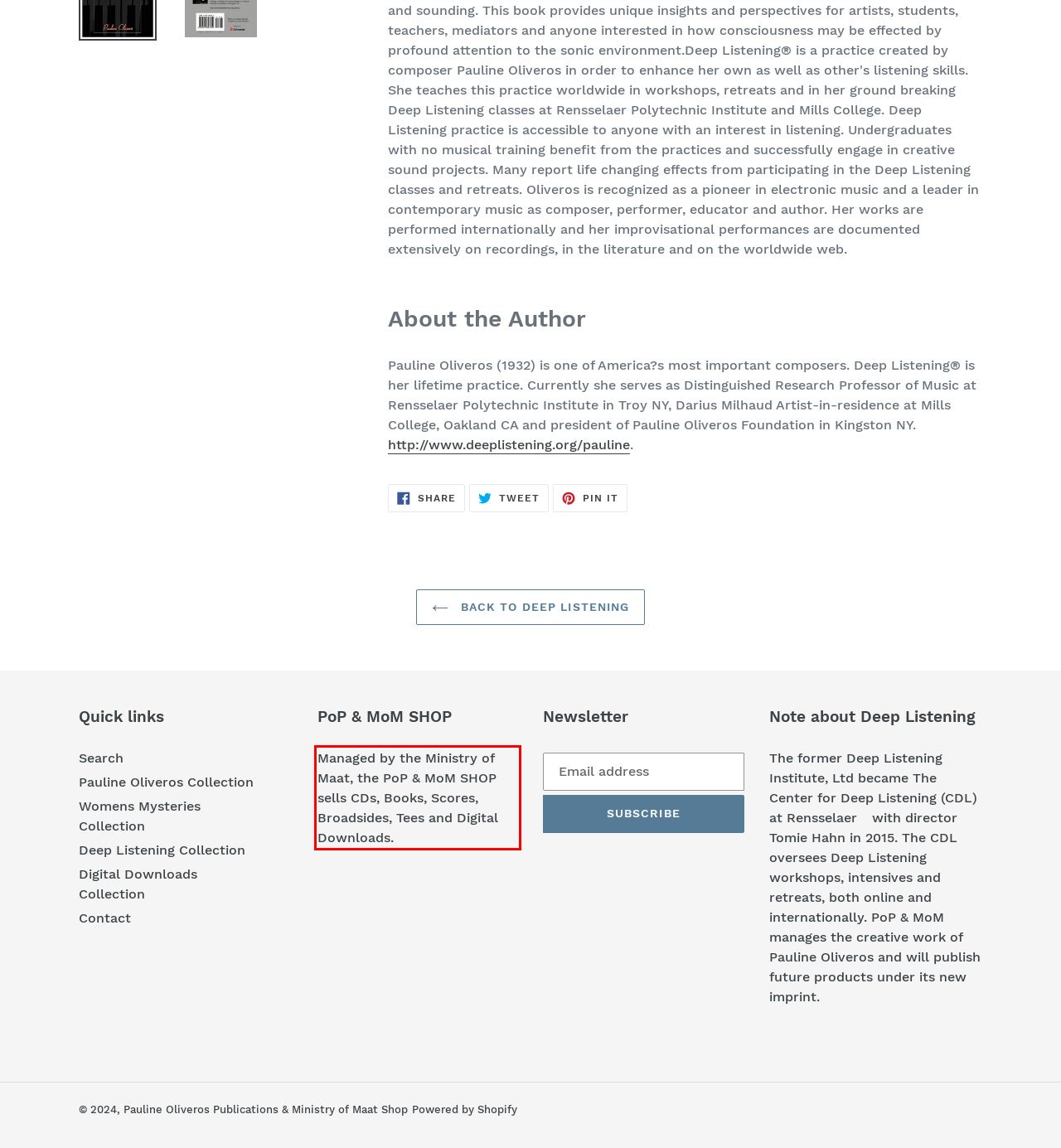Review the screenshot of the webpage and recognize the text inside the red rectangle bounding box. Provide the extracted text content.

Managed by the Ministry of Maat, the PoP & MoM SHOP sells CDs, Books, Scores, Broadsides, Tees and Digital Downloads.